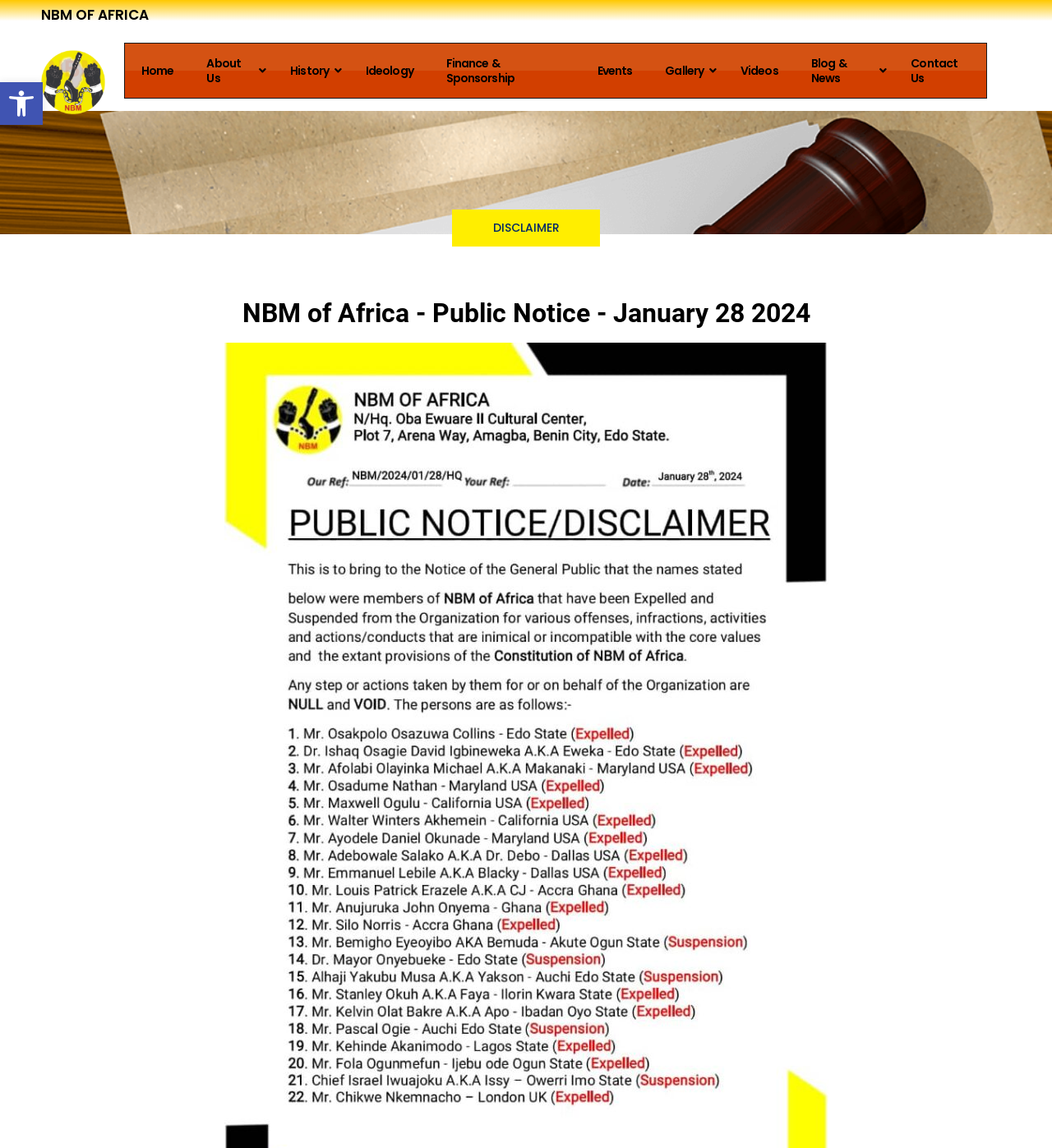Identify the bounding box coordinates of the clickable region required to complete the instruction: "Open the 'Accessibility Tools' button". The coordinates should be given as four float numbers within the range of 0 and 1, i.e., [left, top, right, bottom].

[0.0, 0.072, 0.041, 0.109]